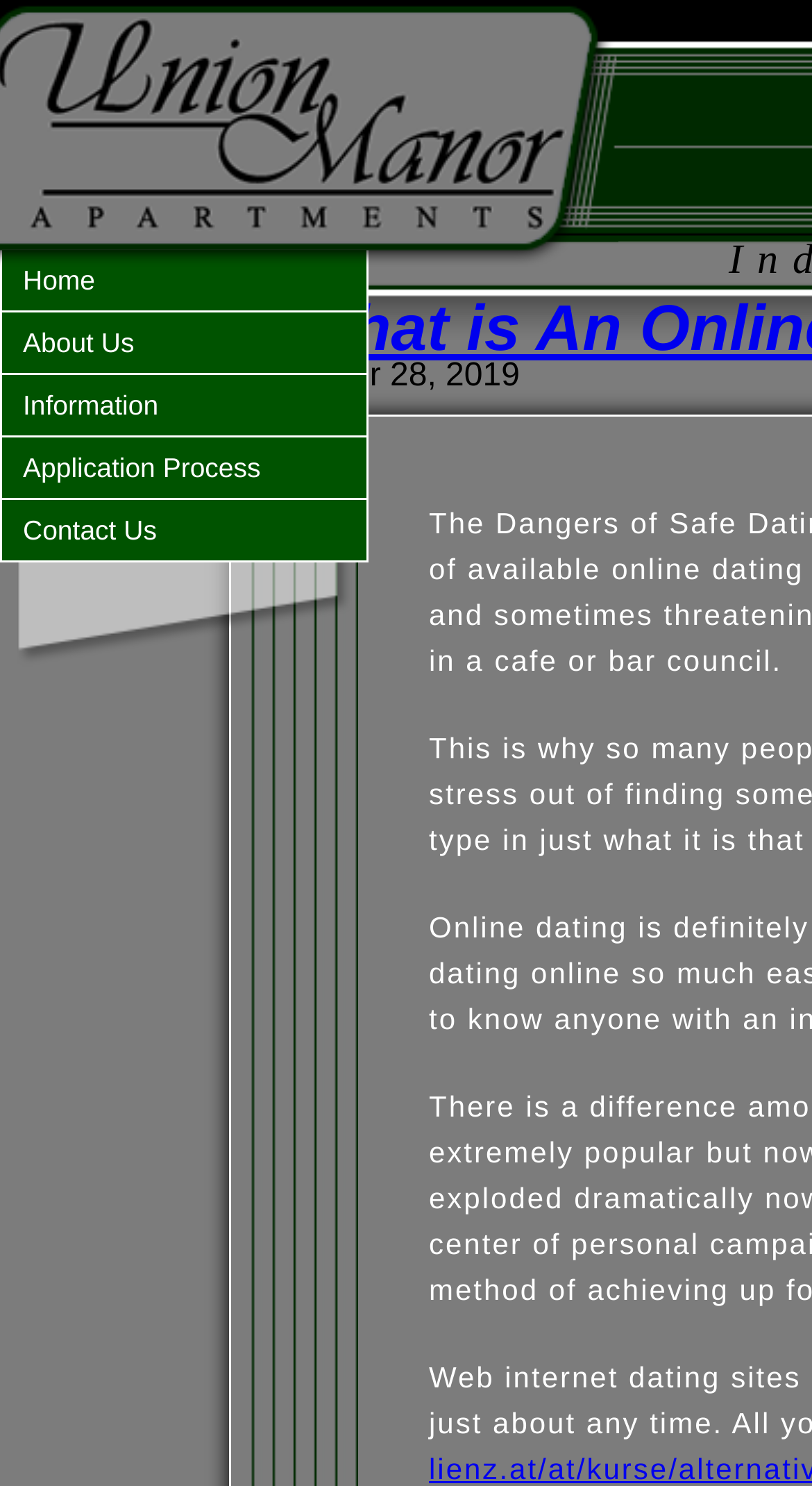What is the date of the latest article?
Refer to the image and provide a one-word or short phrase answer.

November 28, 2019